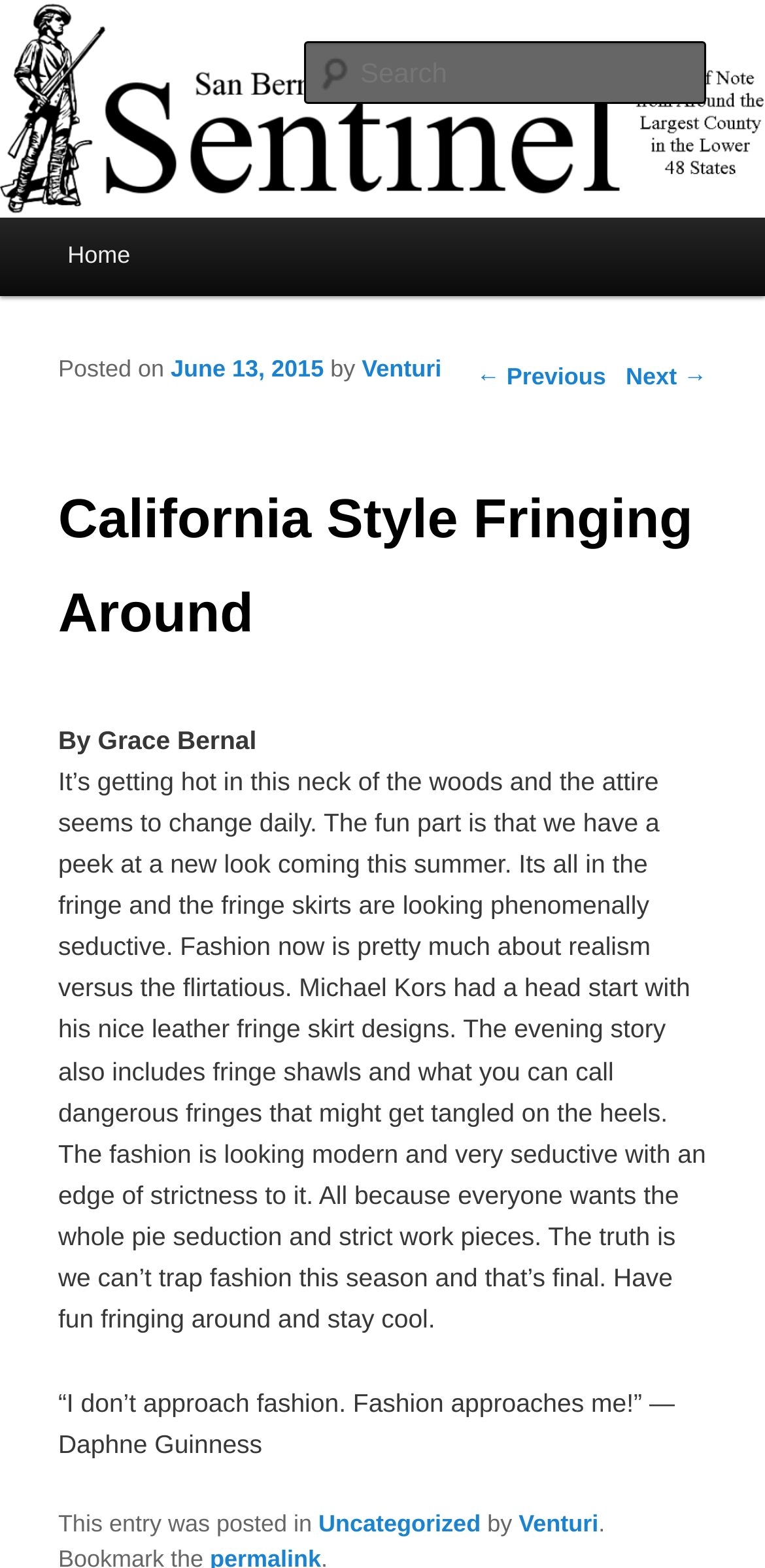Using the webpage screenshot, find the UI element described by parent_node: Search name="s" placeholder="Search". Provide the bounding box coordinates in the format (top-left x, top-left y, bottom-right x, bottom-right y), ensuring all values are floating point numbers between 0 and 1.

[0.396, 0.026, 0.924, 0.066]